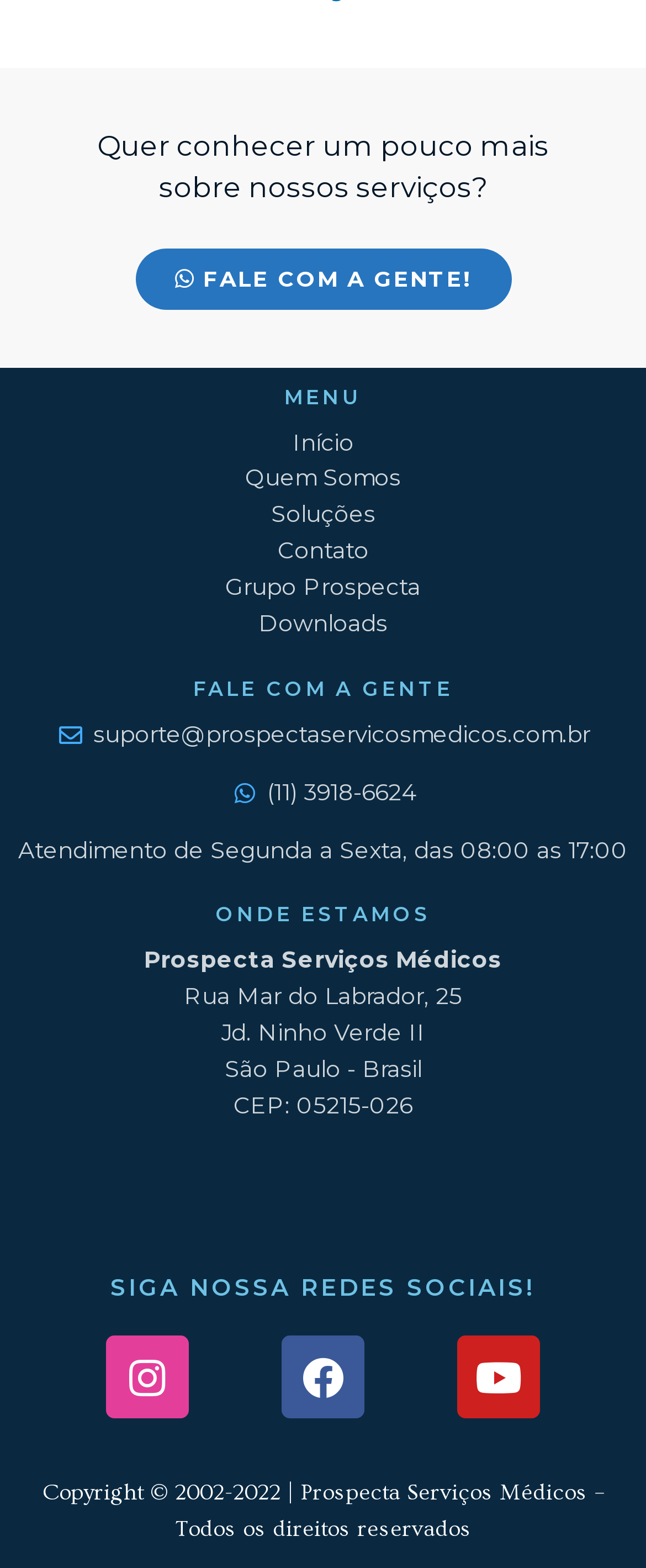Find the bounding box coordinates of the clickable area required to complete the following action: "Follow on Instagram".

[0.164, 0.852, 0.292, 0.905]